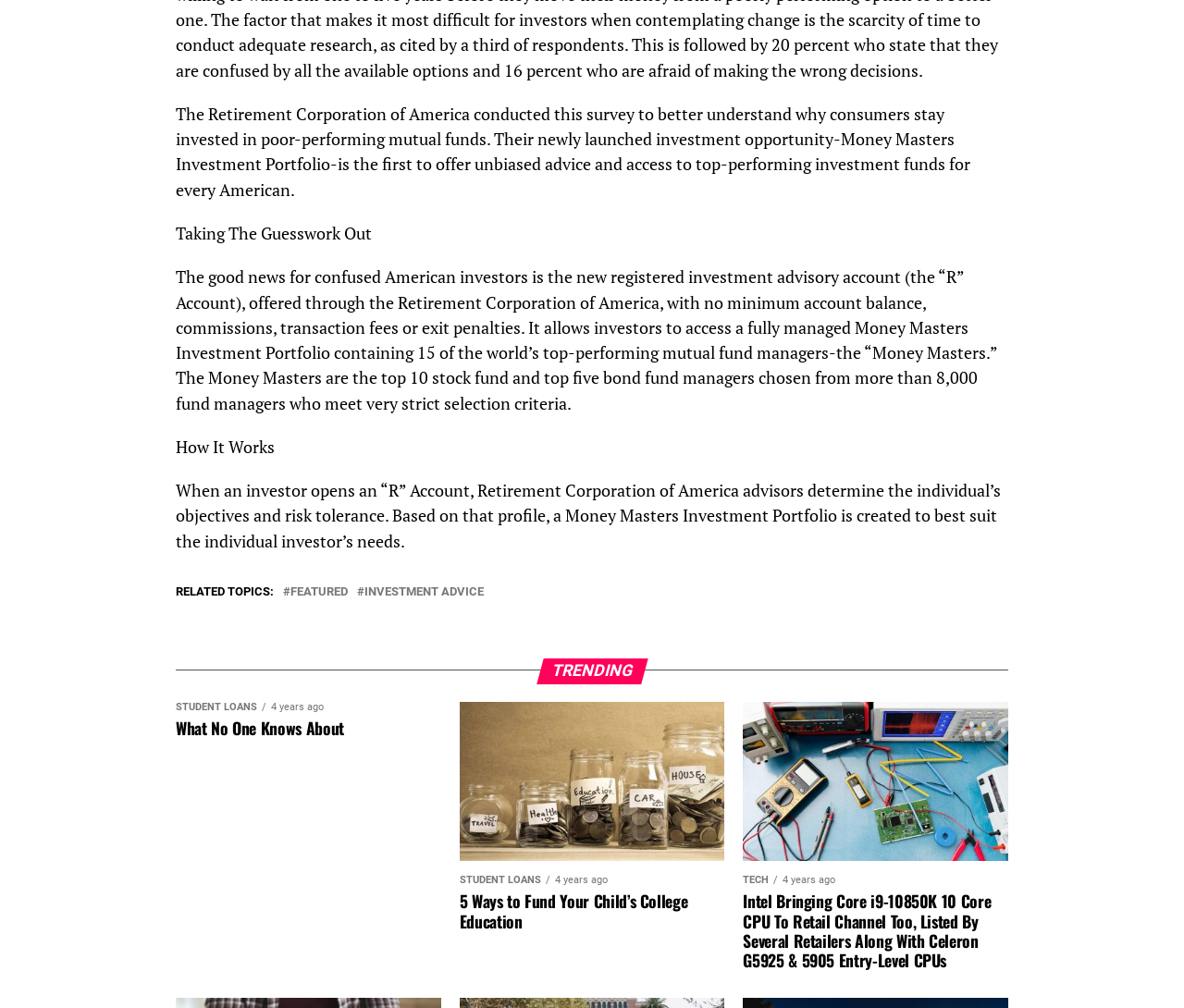Please provide a comprehensive answer to the question based on the screenshot: How many top-performing mutual fund managers are in the Money Masters Investment Portfolio?

The text states that the Money Masters Investment Portfolio contains 15 of the world's top-performing mutual fund managers, which are the top 10 stock fund and top five bond fund managers chosen from more than 8,000 fund managers who meet very strict selection criteria.